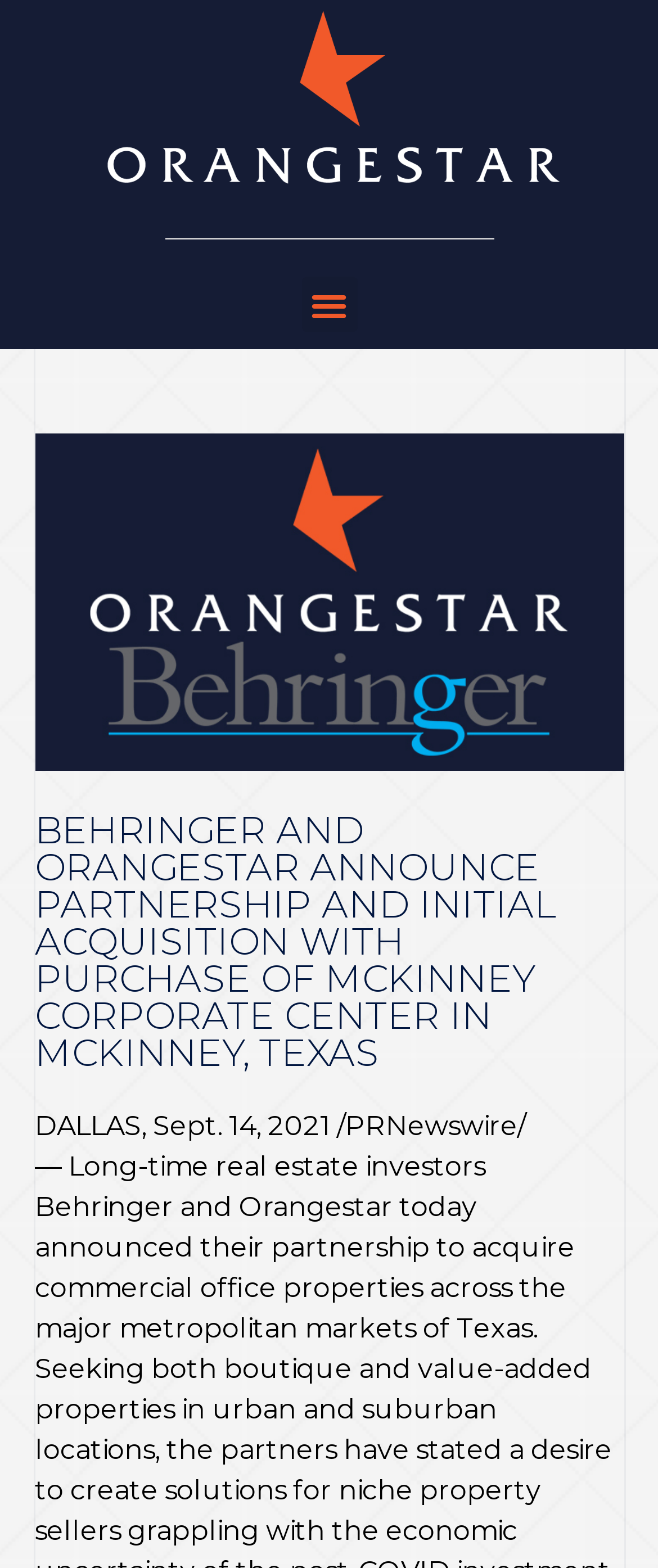Please identify the primary heading on the webpage and return its text.

BEHRINGER AND ORANGESTAR ANNOUNCE PARTNERSHIP AND INITIAL ACQUISITION WITH PURCHASE OF MCKINNEY CORPORATE CENTER IN MCKINNEY, TEXAS